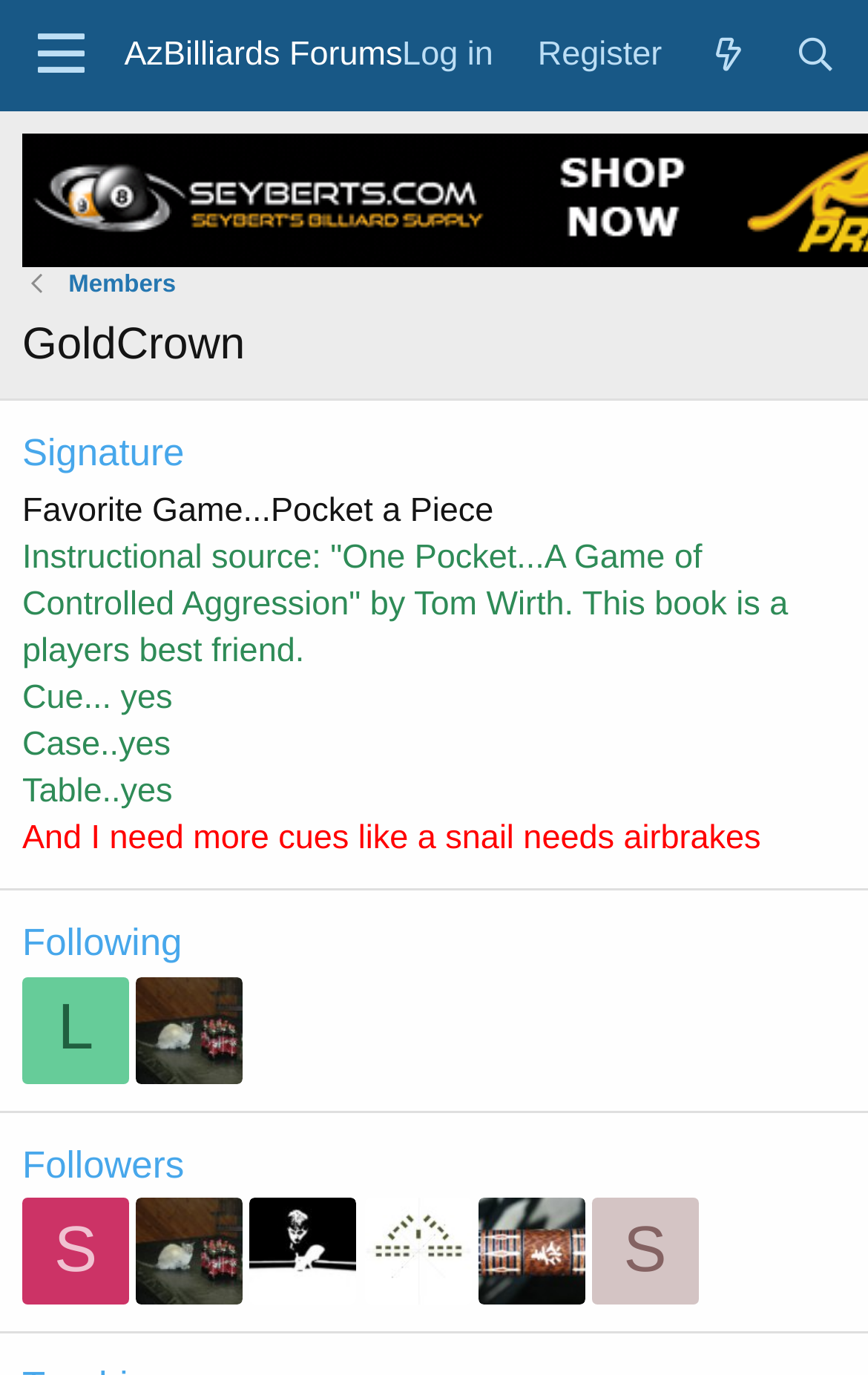Find the bounding box coordinates for the element that must be clicked to complete the instruction: "Log in to the forum". The coordinates should be four float numbers between 0 and 1, indicated as [left, top, right, bottom].

[0.438, 0.009, 0.594, 0.069]